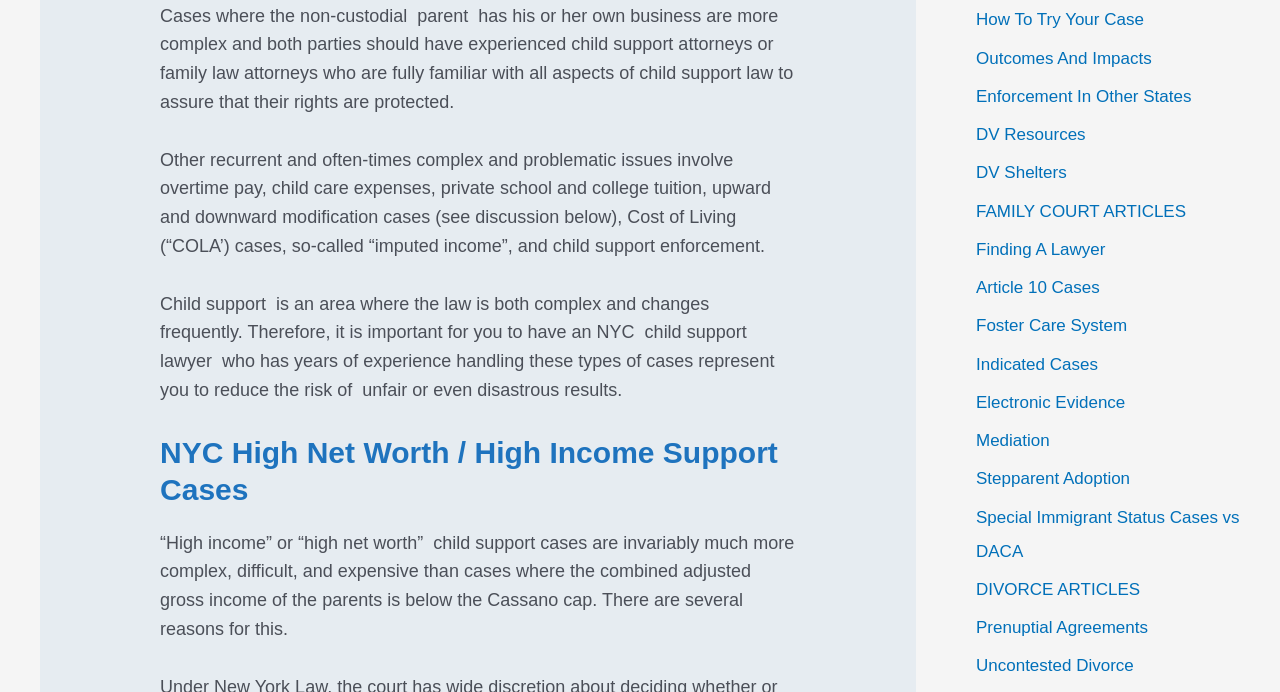Please locate the bounding box coordinates of the element that needs to be clicked to achieve the following instruction: "Click on 'How To Try Your Case'". The coordinates should be four float numbers between 0 and 1, i.e., [left, top, right, bottom].

[0.762, 0.015, 0.894, 0.042]